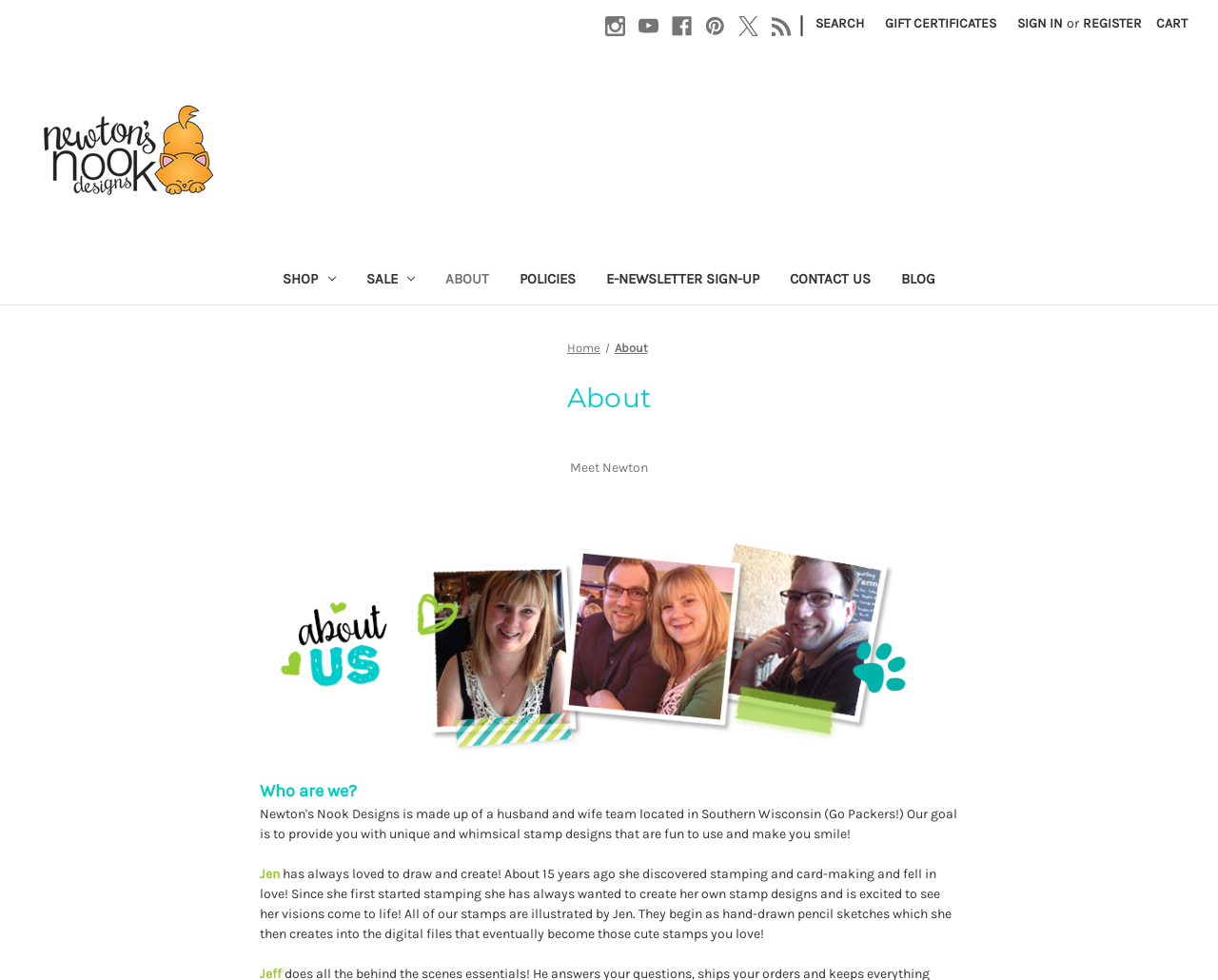Please identify the bounding box coordinates of where to click in order to follow the instruction: "Go to Shop".

[0.219, 0.263, 0.288, 0.311]